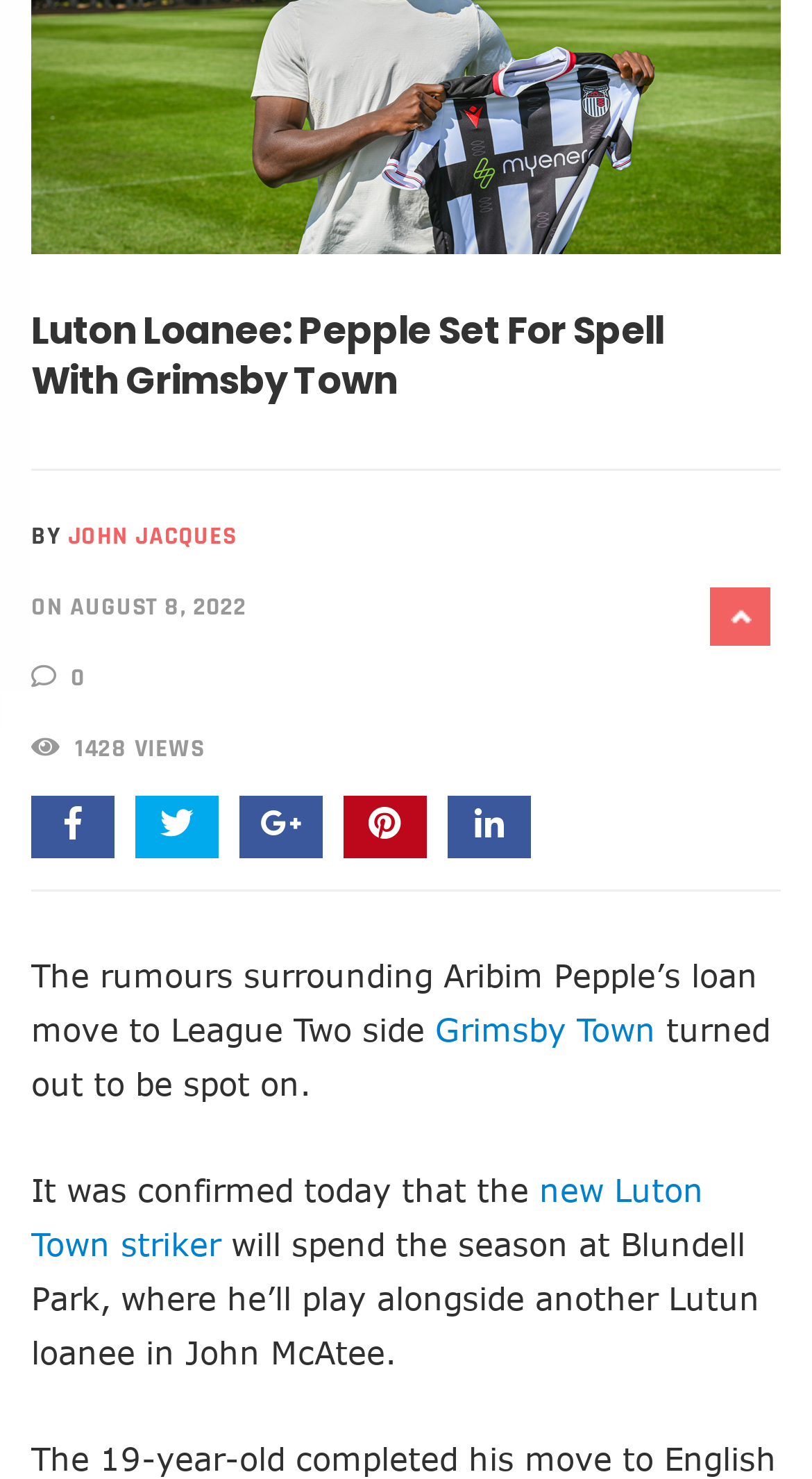Using the provided element description: "0", determine the bounding box coordinates of the corresponding UI element in the screenshot.

[0.038, 0.442, 0.962, 0.476]